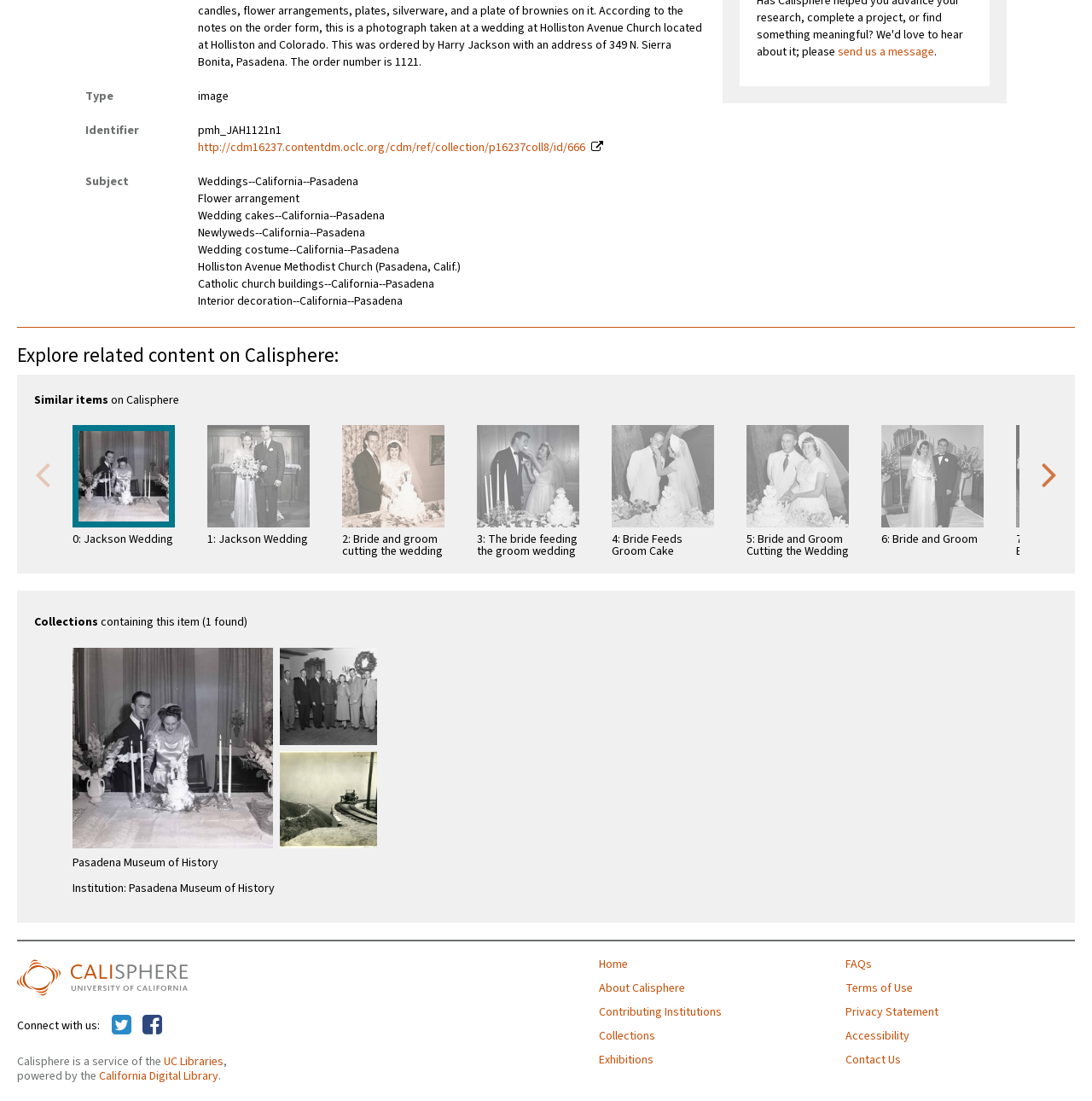Identify the bounding box coordinates of the area that should be clicked in order to complete the given instruction: "click the 'send us a message' link". The bounding box coordinates should be four float numbers between 0 and 1, i.e., [left, top, right, bottom].

[0.767, 0.039, 0.855, 0.055]